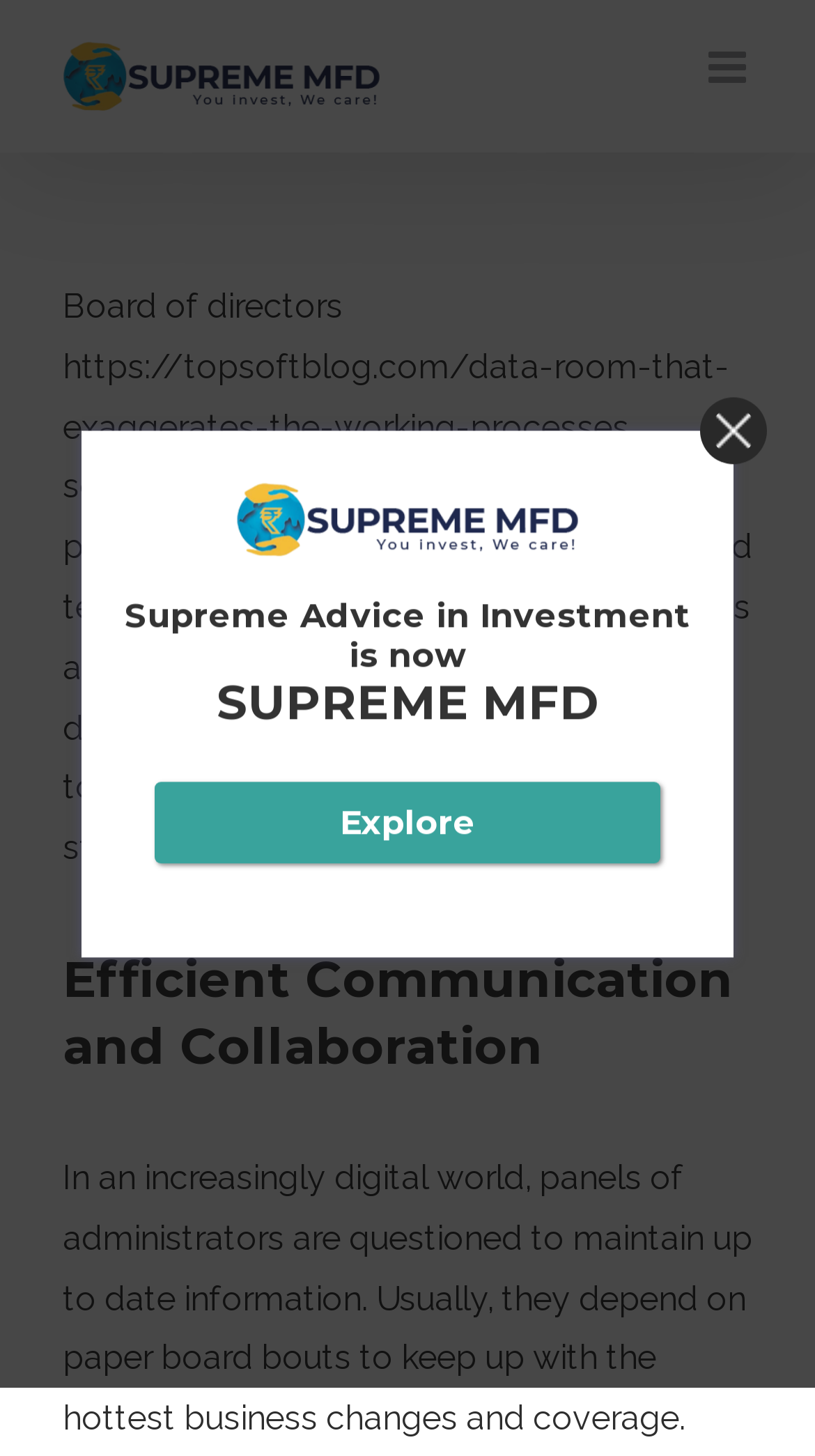Answer this question in one word or a short phrase: What is the title of the second heading?

Supreme Advice in Investment is now SUPREME MFD